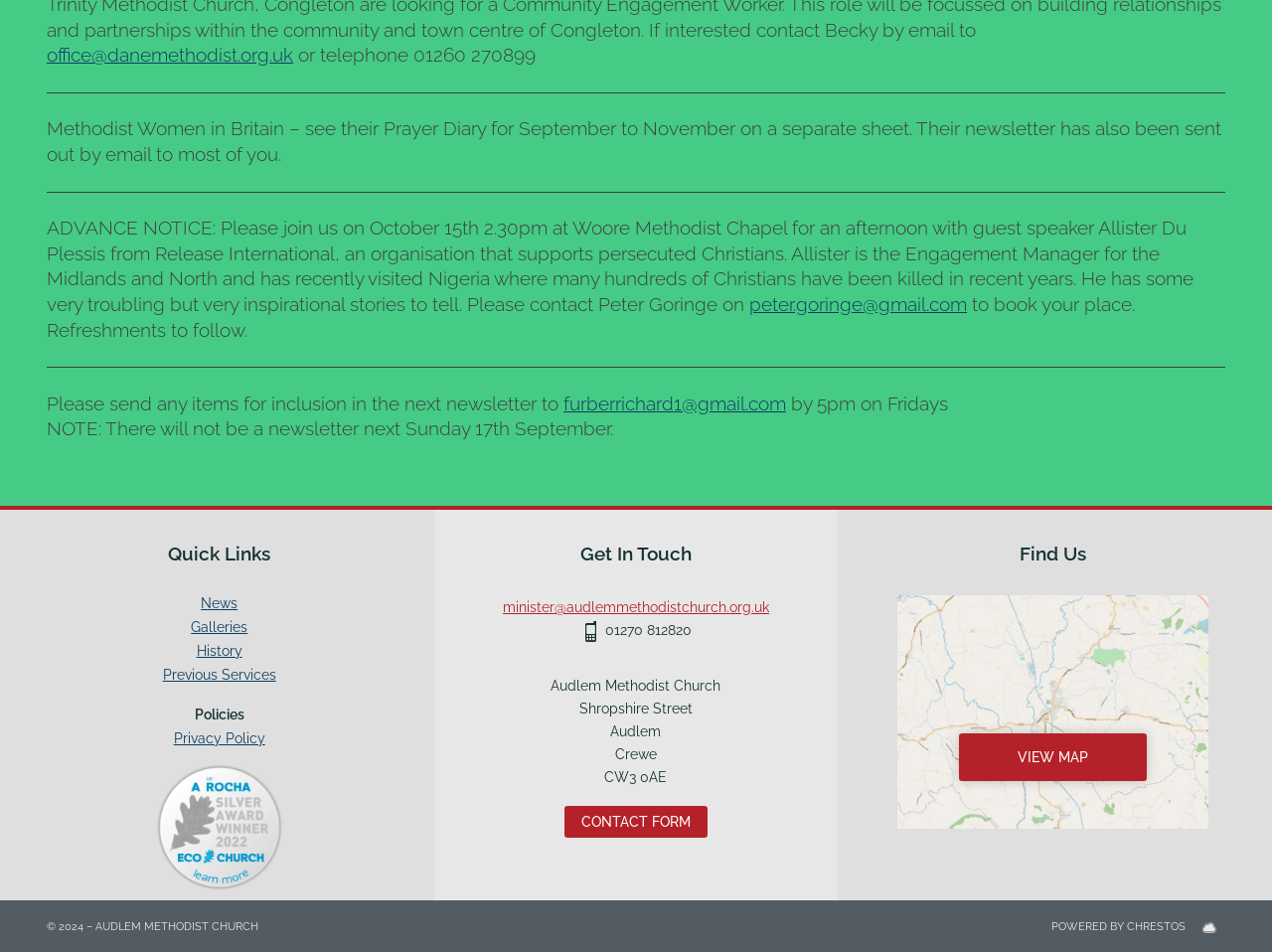Identify the bounding box coordinates for the UI element mentioned here: "minister@audlemmethodistchurch.org.uk". Provide the coordinates as four float values between 0 and 1, i.e., [left, top, right, bottom].

[0.395, 0.629, 0.605, 0.646]